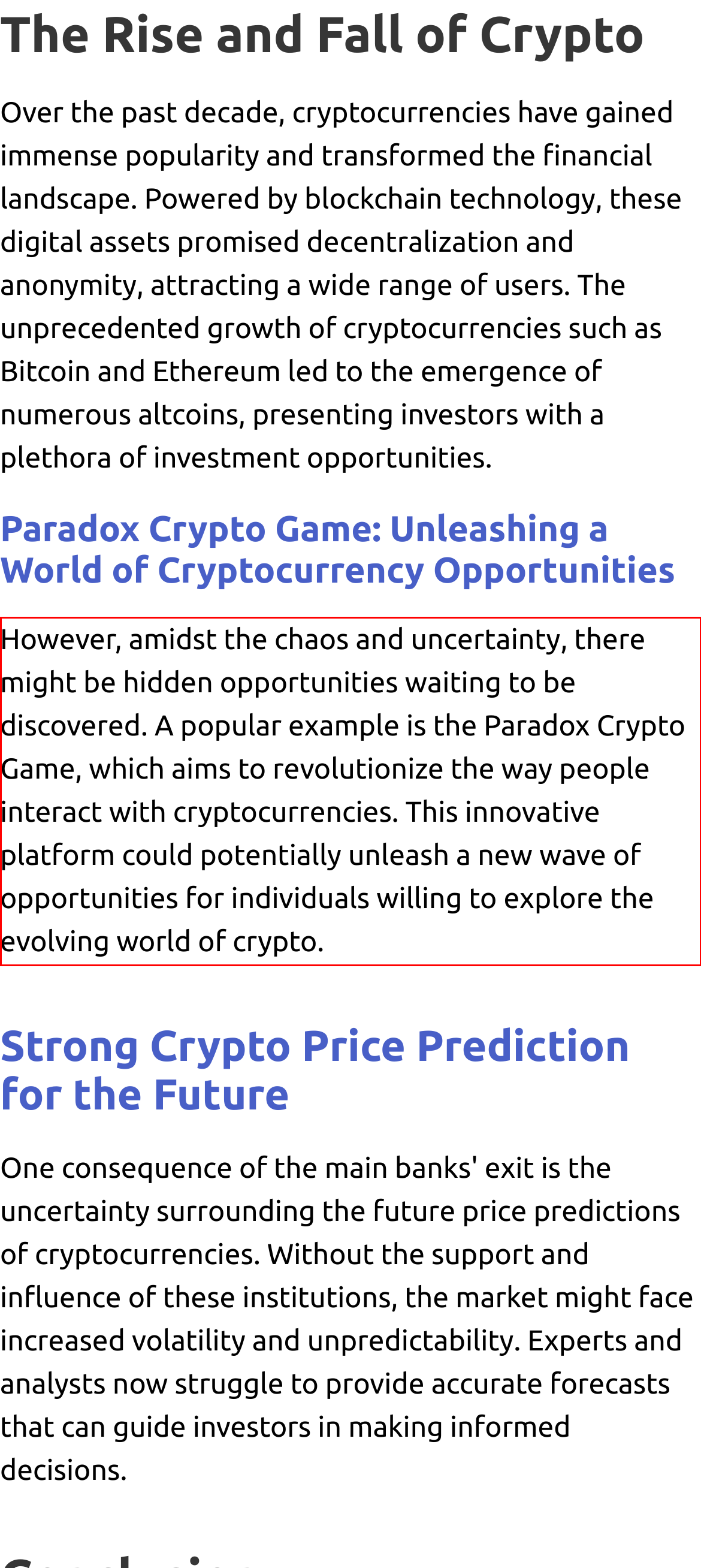There is a UI element on the webpage screenshot marked by a red bounding box. Extract and generate the text content from within this red box.

However, amidst the chaos and uncertainty, there might be hidden opportunities waiting to be discovered. A popular example is the Paradox Crypto Game, which aims to revolutionize the way people interact with cryptocurrencies. This innovative platform could potentially unleash a new wave of opportunities for individuals willing to explore the evolving world of crypto.